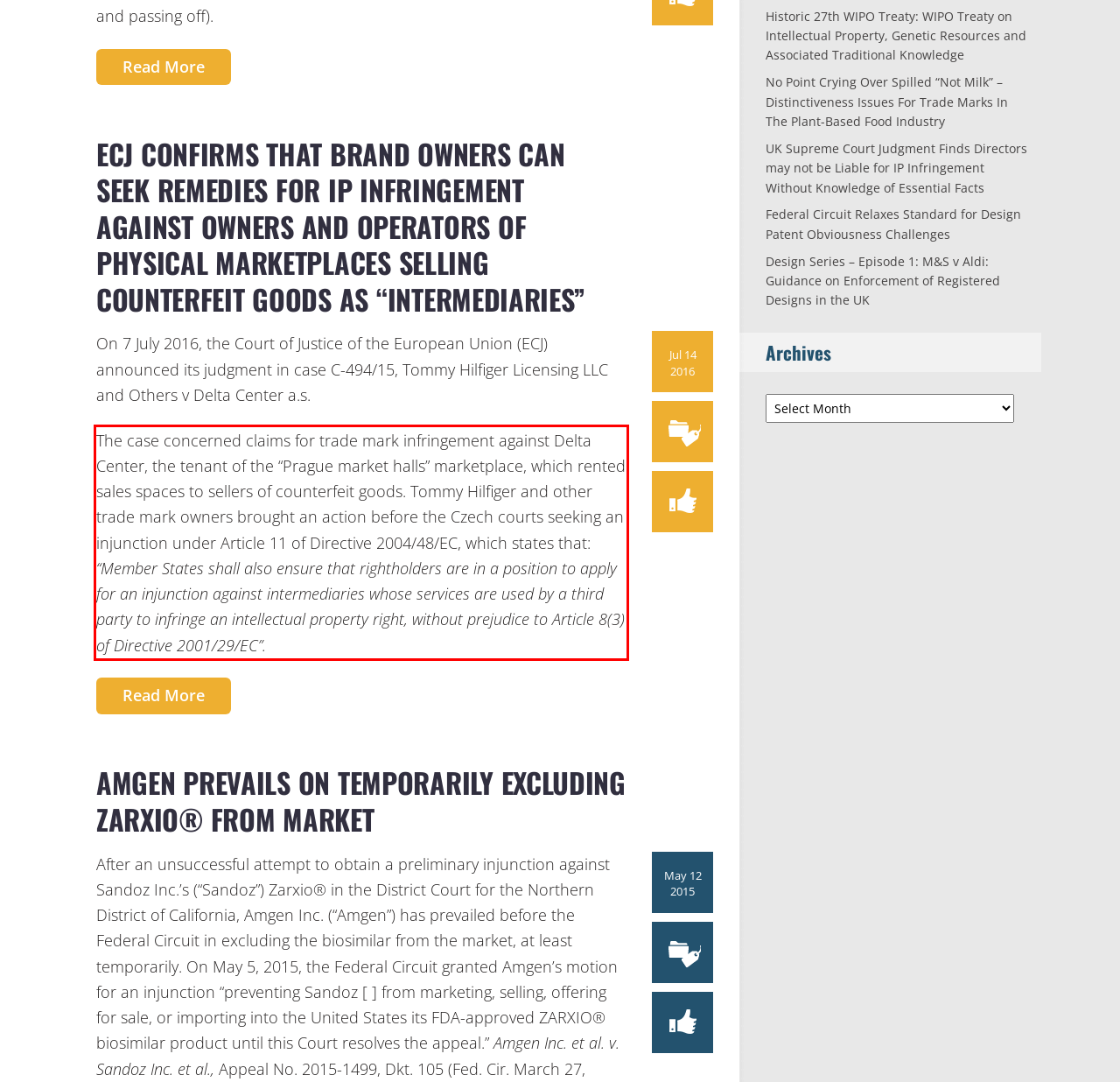Please use OCR to extract the text content from the red bounding box in the provided webpage screenshot.

The case concerned claims for trade mark infringement against Delta Center, the tenant of the “Prague market halls” marketplace, which rented sales spaces to sellers of counterfeit goods. Tommy Hilfiger and other trade mark owners brought an action before the Czech courts seeking an injunction under Article 11 of Directive 2004/48/EC, which states that: “Member States shall also ensure that rightholders are in a position to apply for an injunction against intermediaries whose services are used by a third party to infringe an intellectual property right, without prejudice to Article 8(3) of Directive 2001/29/EC”.